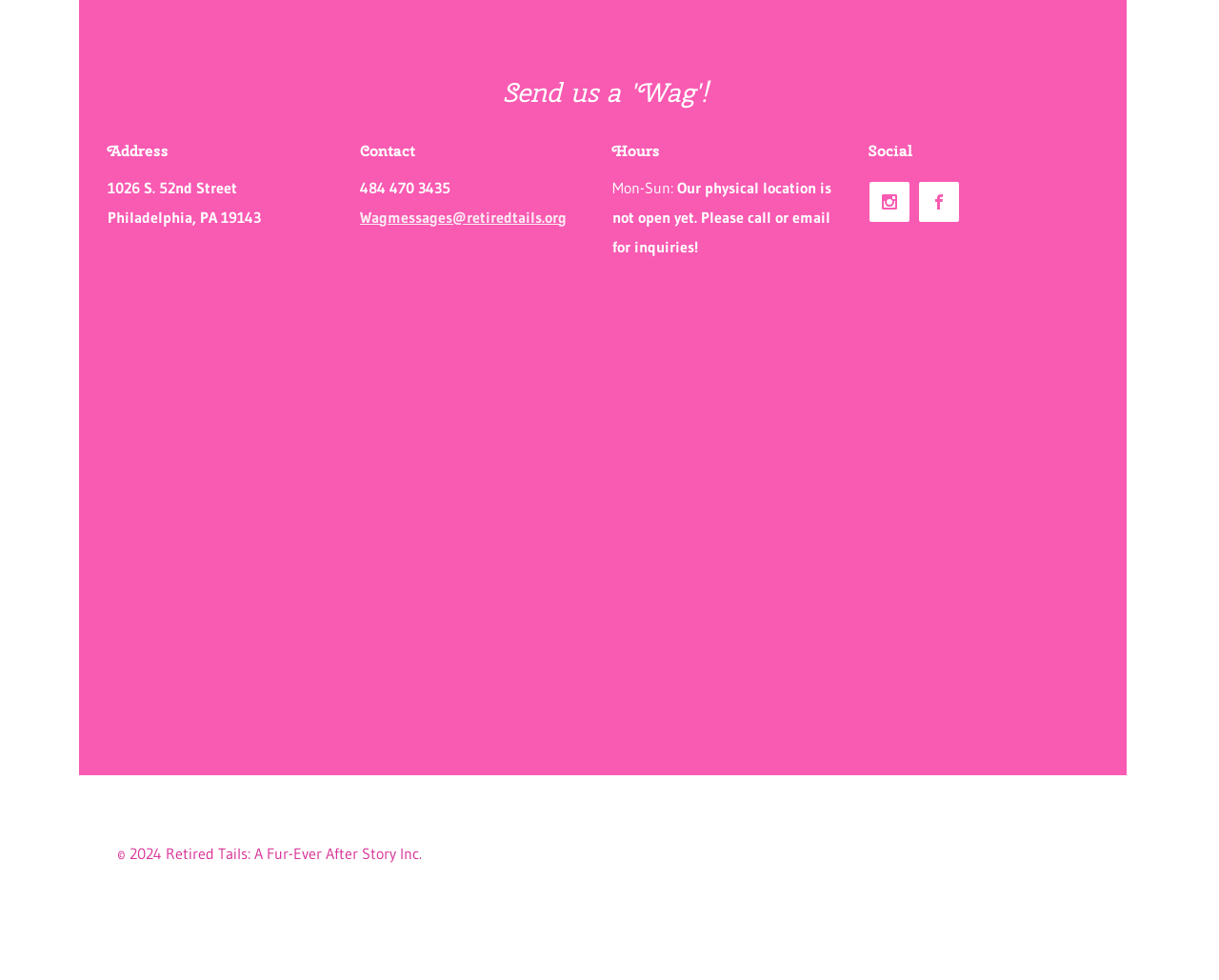What are the hours of operation for Retired Tails?
Examine the image and provide an in-depth answer to the question.

I found the hours of operation by looking at the 'Hours' section, which contains a static text element that says 'Our physical location is not open yet. Please call or email for inquiries!' This implies that the hours of operation are not available yet.